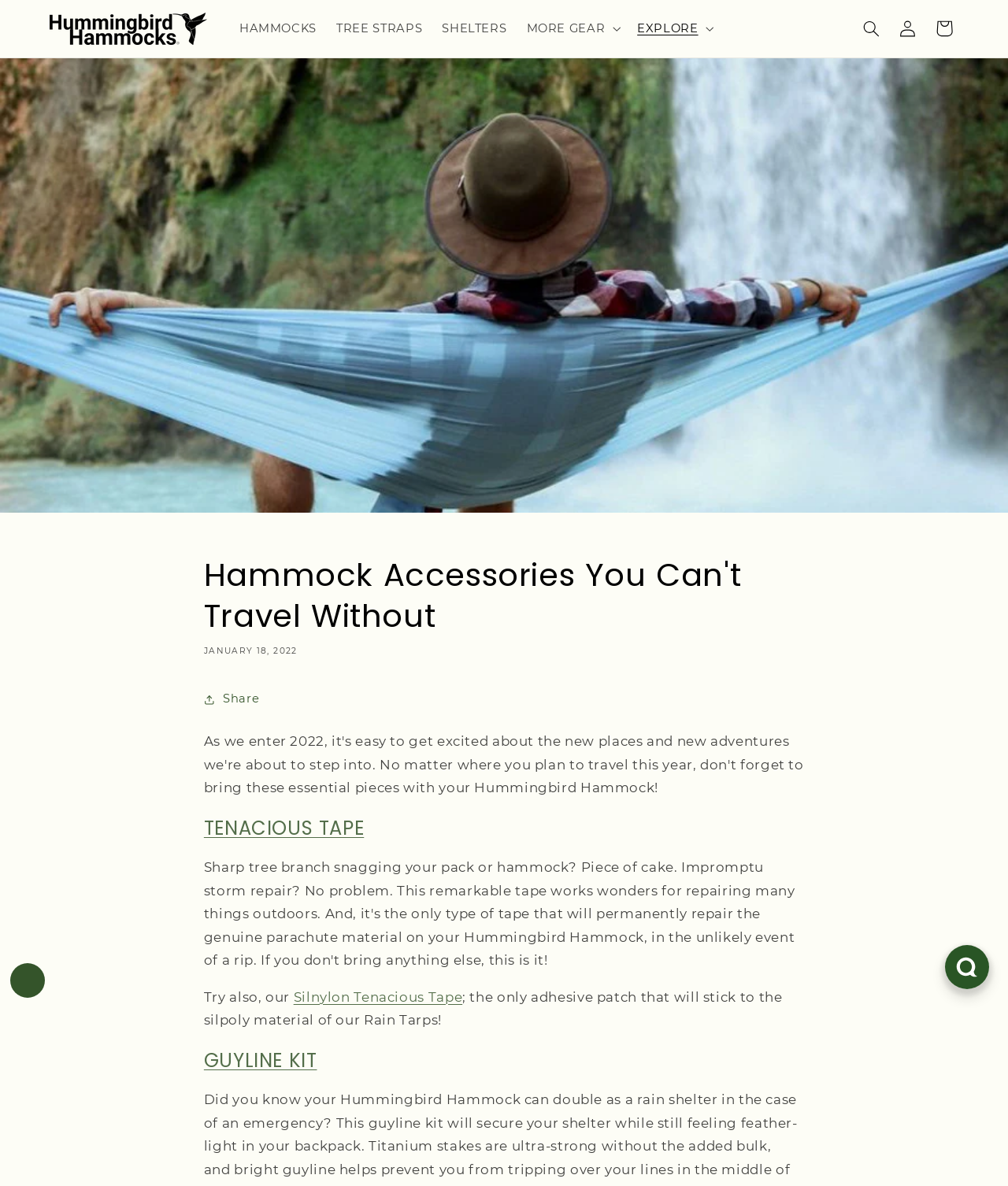What type of material is the Silnylon Tenacious Tape designed for?
Based on the image, give a concise answer in the form of a single word or short phrase.

Silpoly material